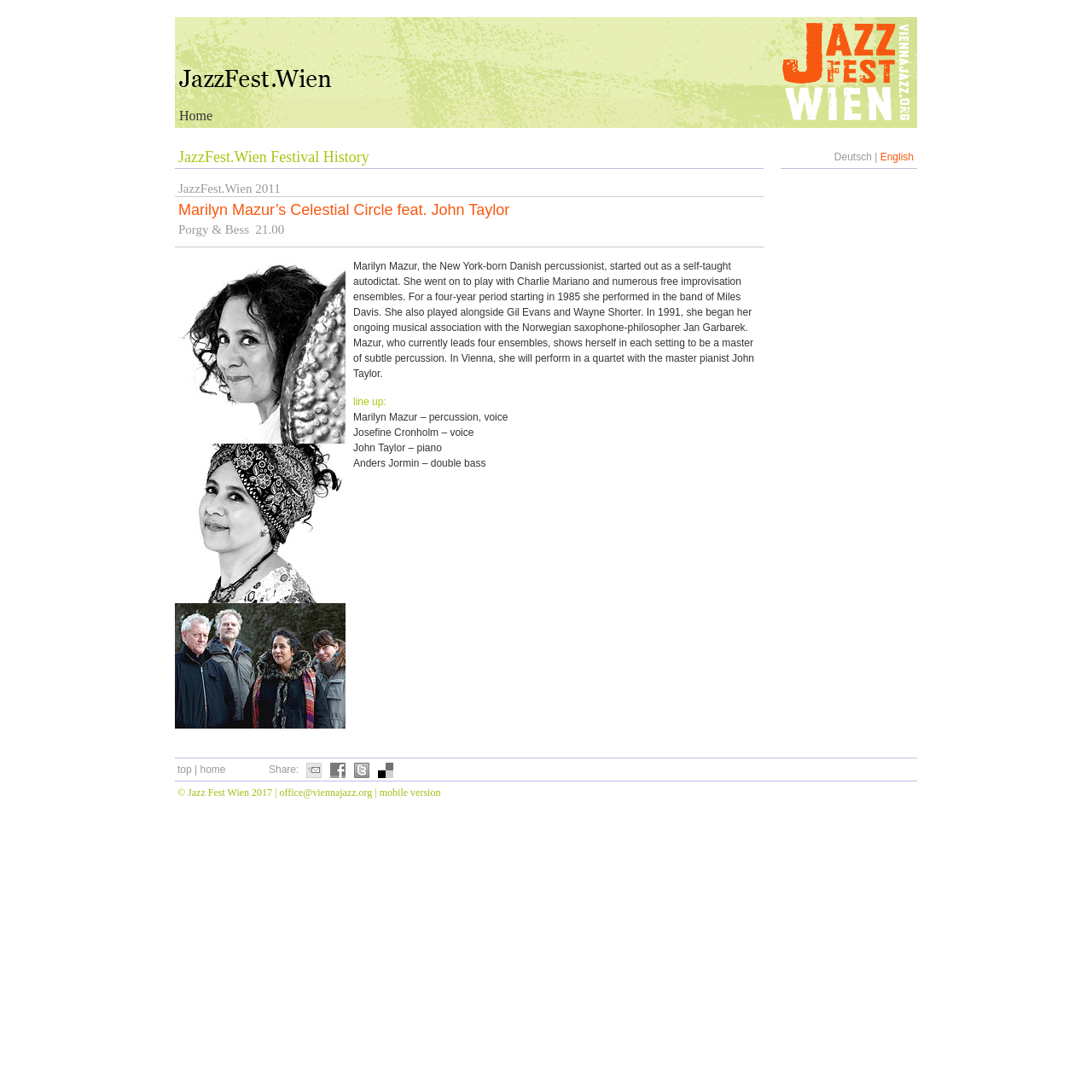What is the name of the festival?
Identify the answer in the screenshot and reply with a single word or phrase.

JazzFest.Wien